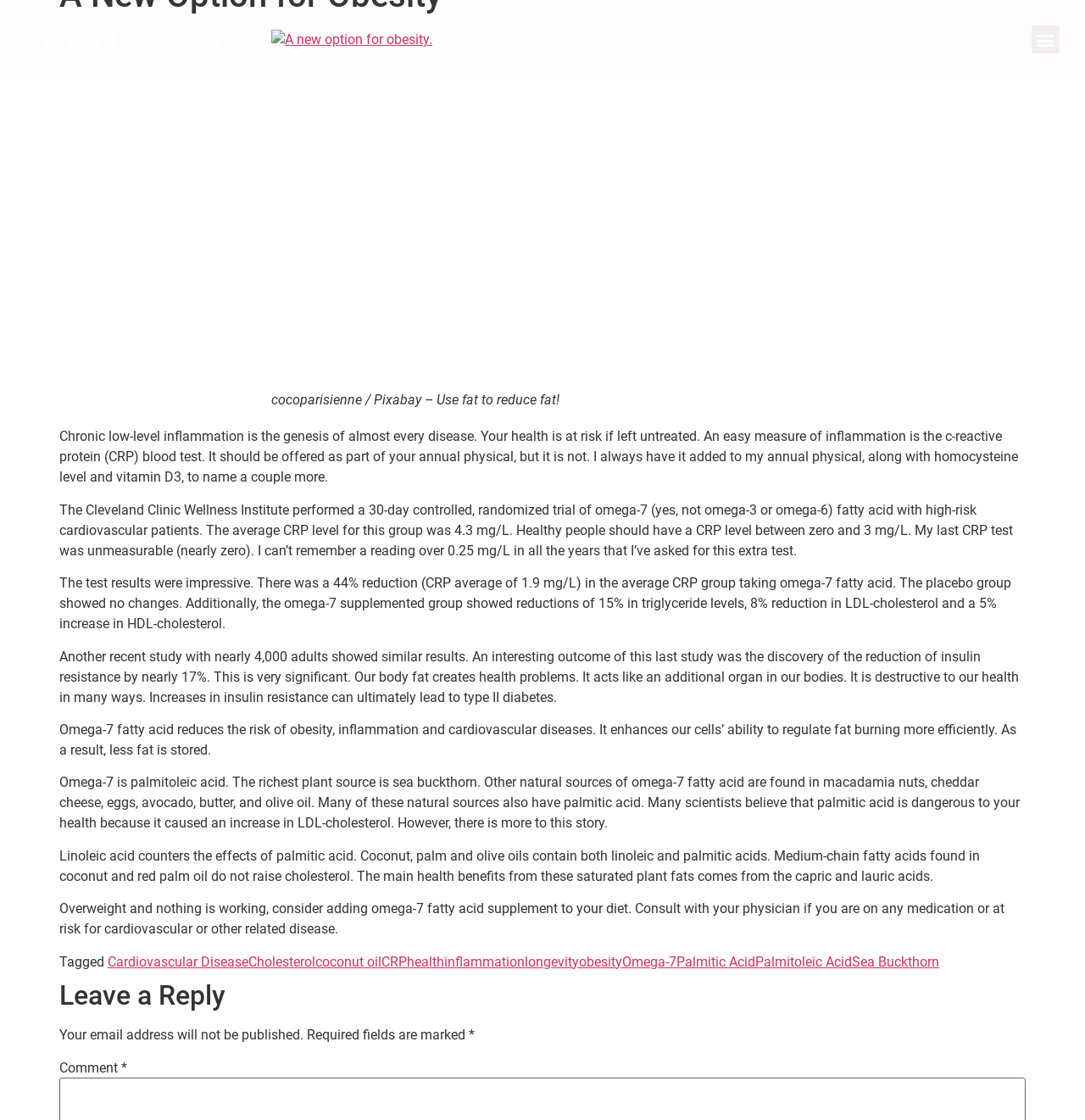What is the effect of omega-7 fatty acid on CRP levels?
Based on the visual details in the image, please answer the question thoroughly.

The webpage cites a study that shows a 44% reduction in CRP levels in a group taking omega-7 fatty acid supplements, indicating its potential in reducing inflammation.